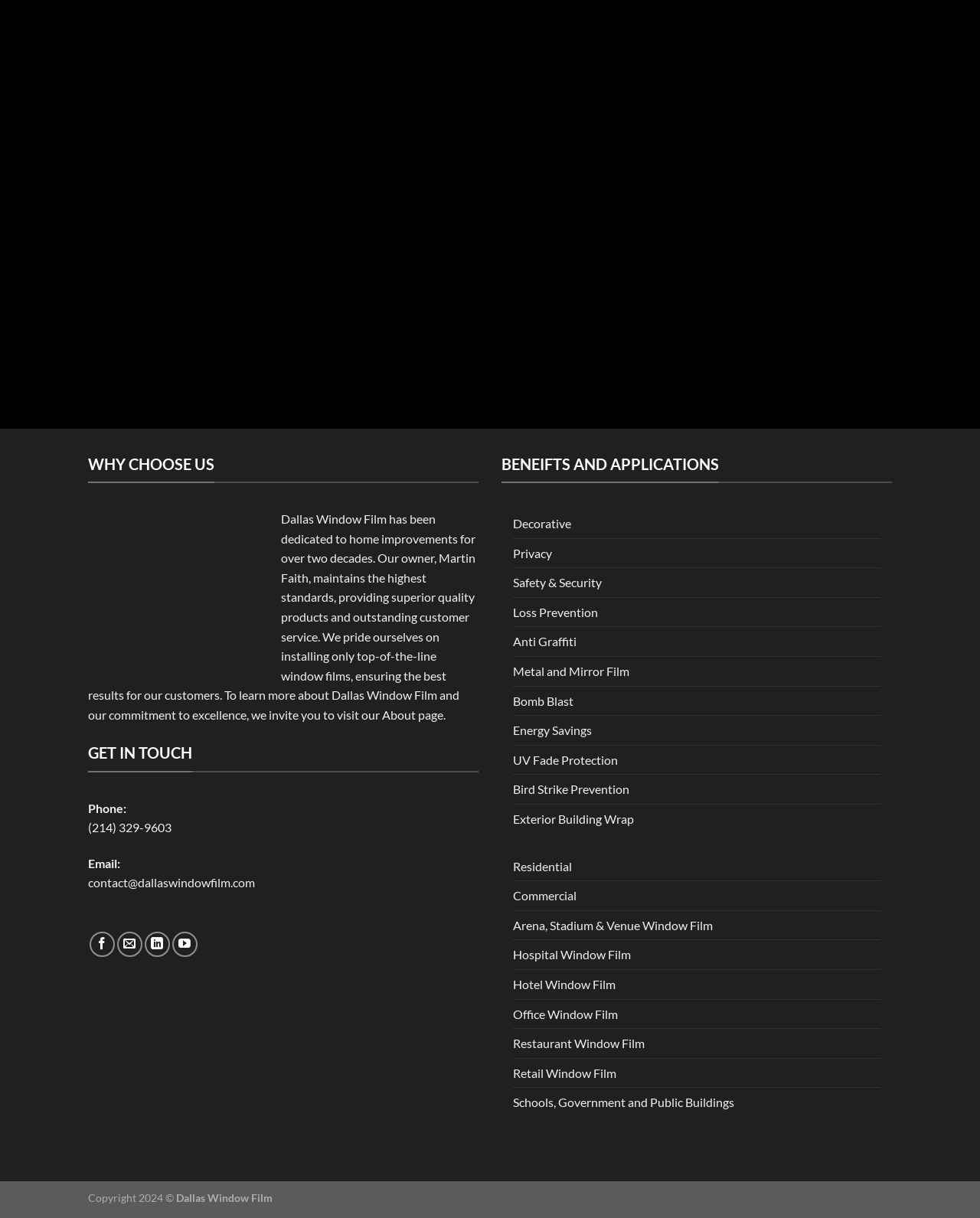Determine the bounding box coordinates of the element's region needed to click to follow the instruction: "Click on 'Residential'". Provide these coordinates as four float numbers between 0 and 1, formatted as [left, top, right, bottom].

[0.523, 0.699, 0.584, 0.723]